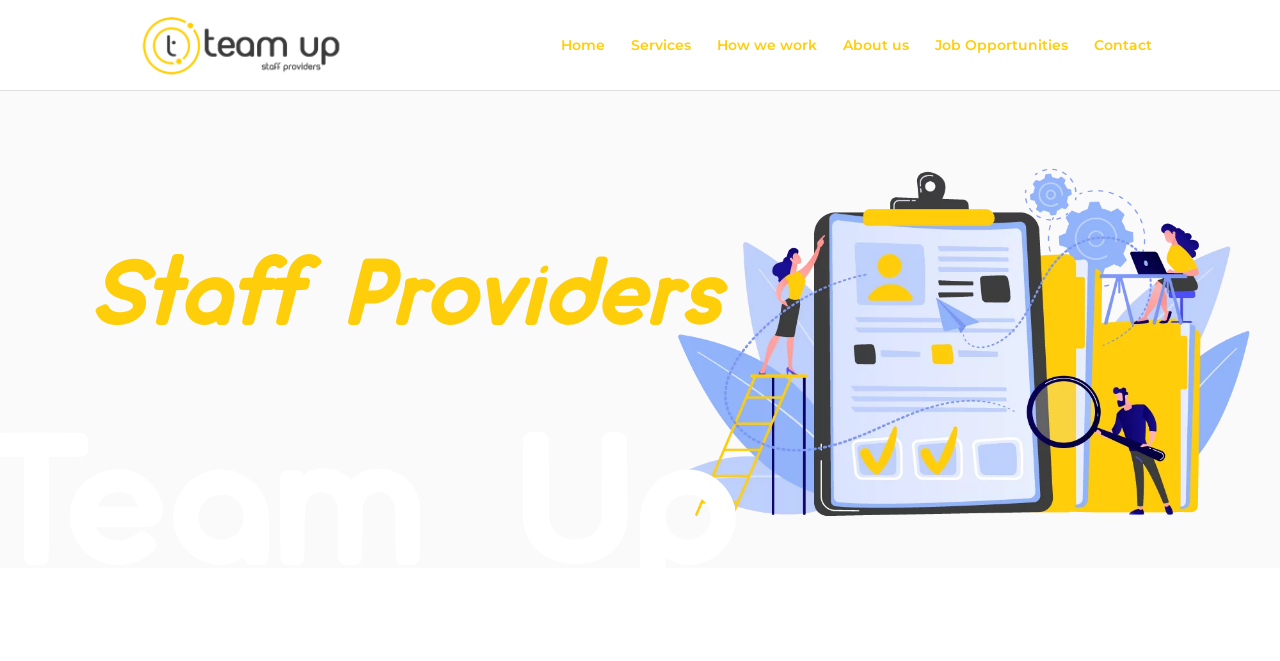Using the element description: "alt="Team Up"", determine the bounding box coordinates for the specified UI element. The coordinates should be four float numbers between 0 and 1, [left, top, right, bottom].

[0.103, 0.052, 0.273, 0.08]